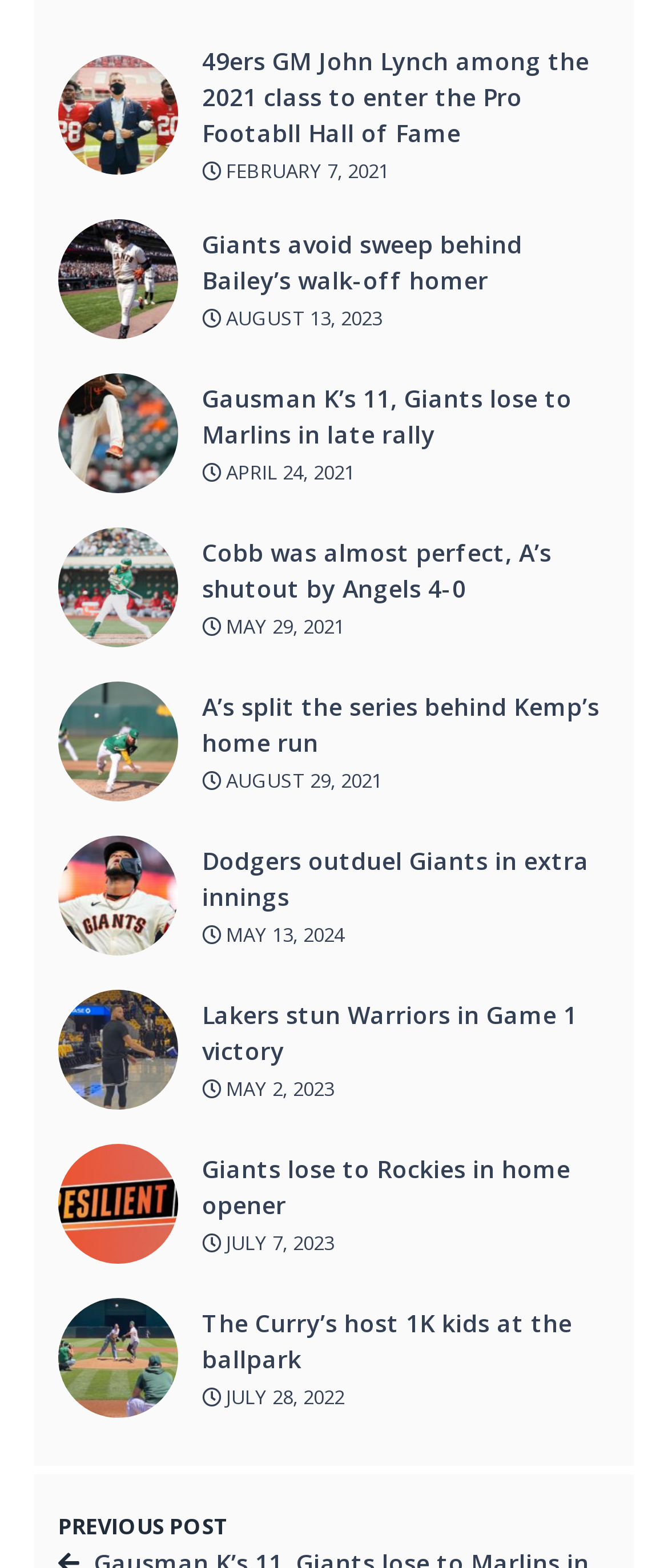Please specify the bounding box coordinates of the clickable section necessary to execute the following command: "Click on the news about 49ers GM John Lynch entering the Pro Football Hall of Fame".

[0.087, 0.061, 0.267, 0.081]